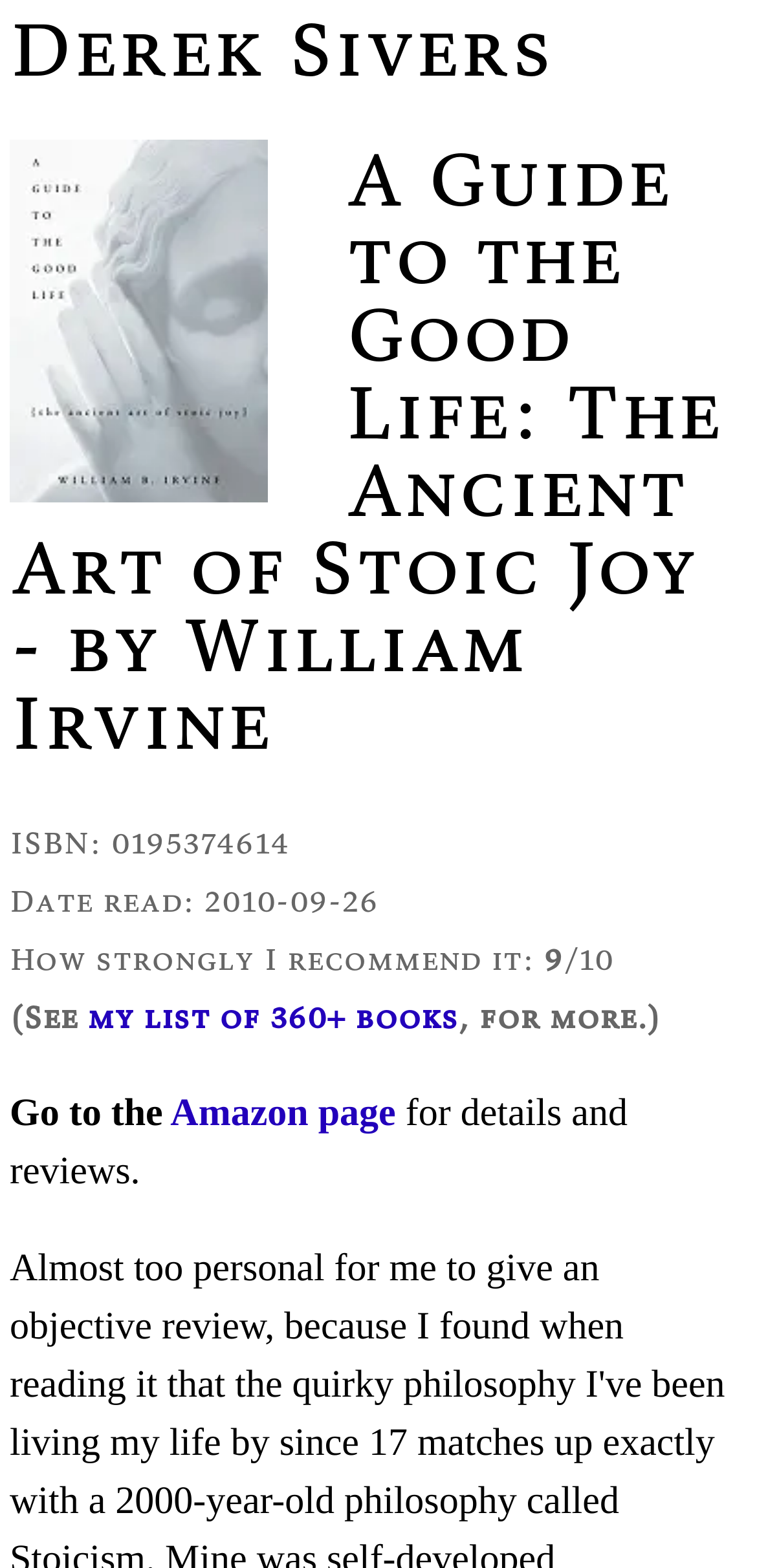Locate the primary headline on the webpage and provide its text.

A Guide to the Good Life: The Ancient Art of Stoic Joy - by William Irvine